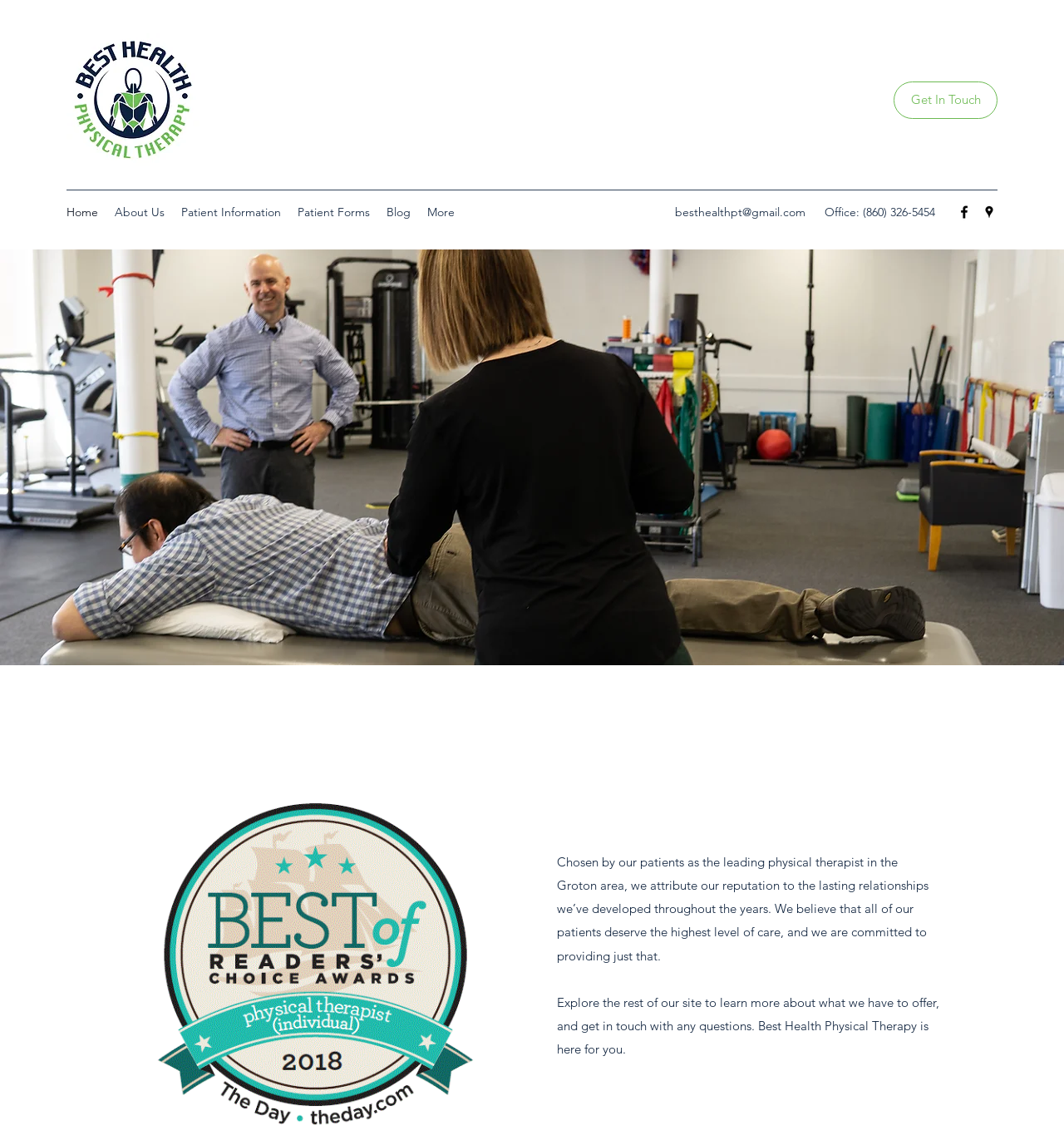Use the information in the screenshot to answer the question comprehensively: What is the phone number of the office?

I found the phone number of the office by looking at the static text element with the content 'Office: (860) 326-5454' located at the bottom of the page.